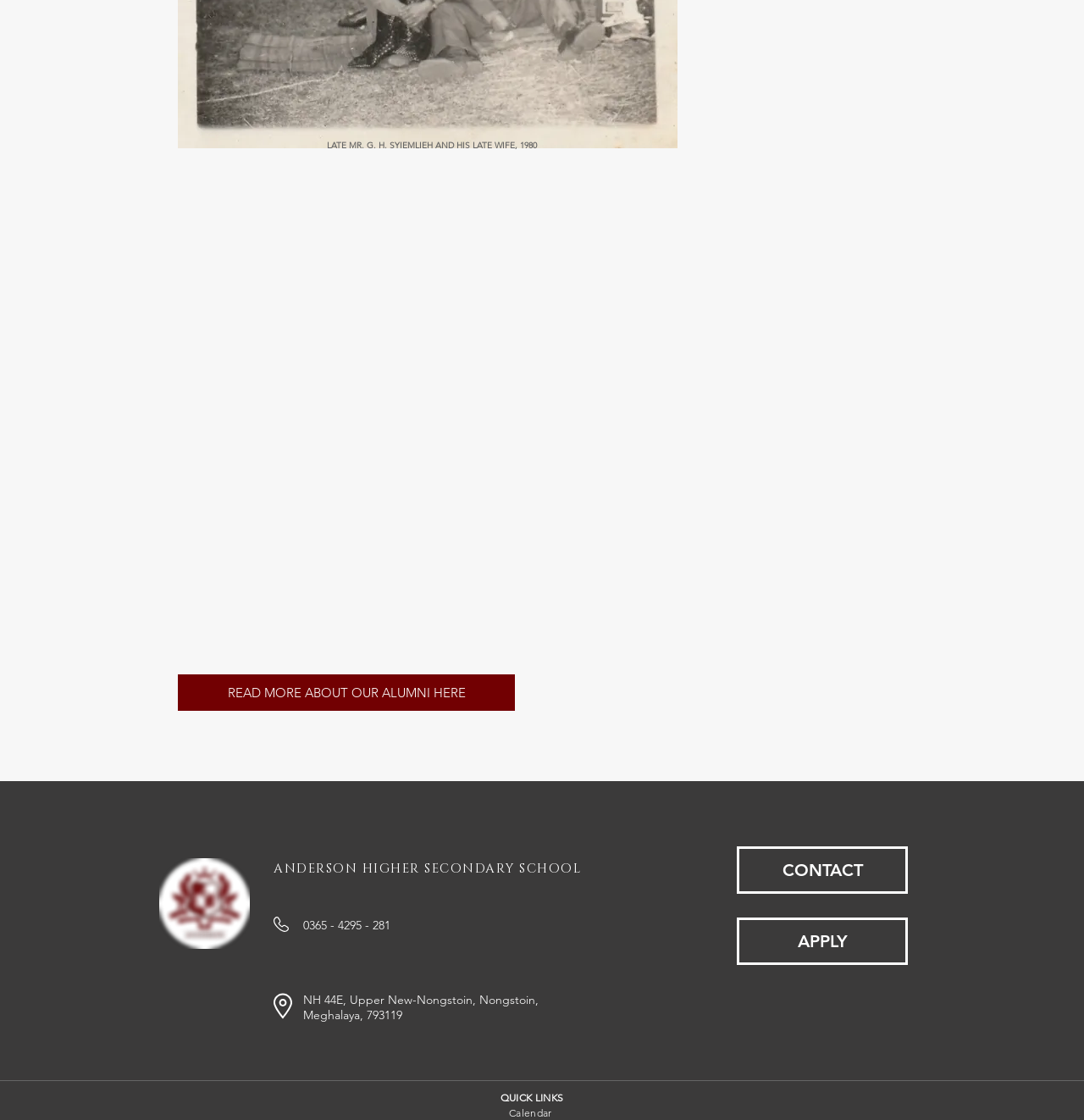What is the location of the school?
Provide a well-explained and detailed answer to the question.

The location of the school can be found in the heading element with the text 'NH 44E, Upper New-Nongstoin, Nongstoin, Meghalaya, 793119'.